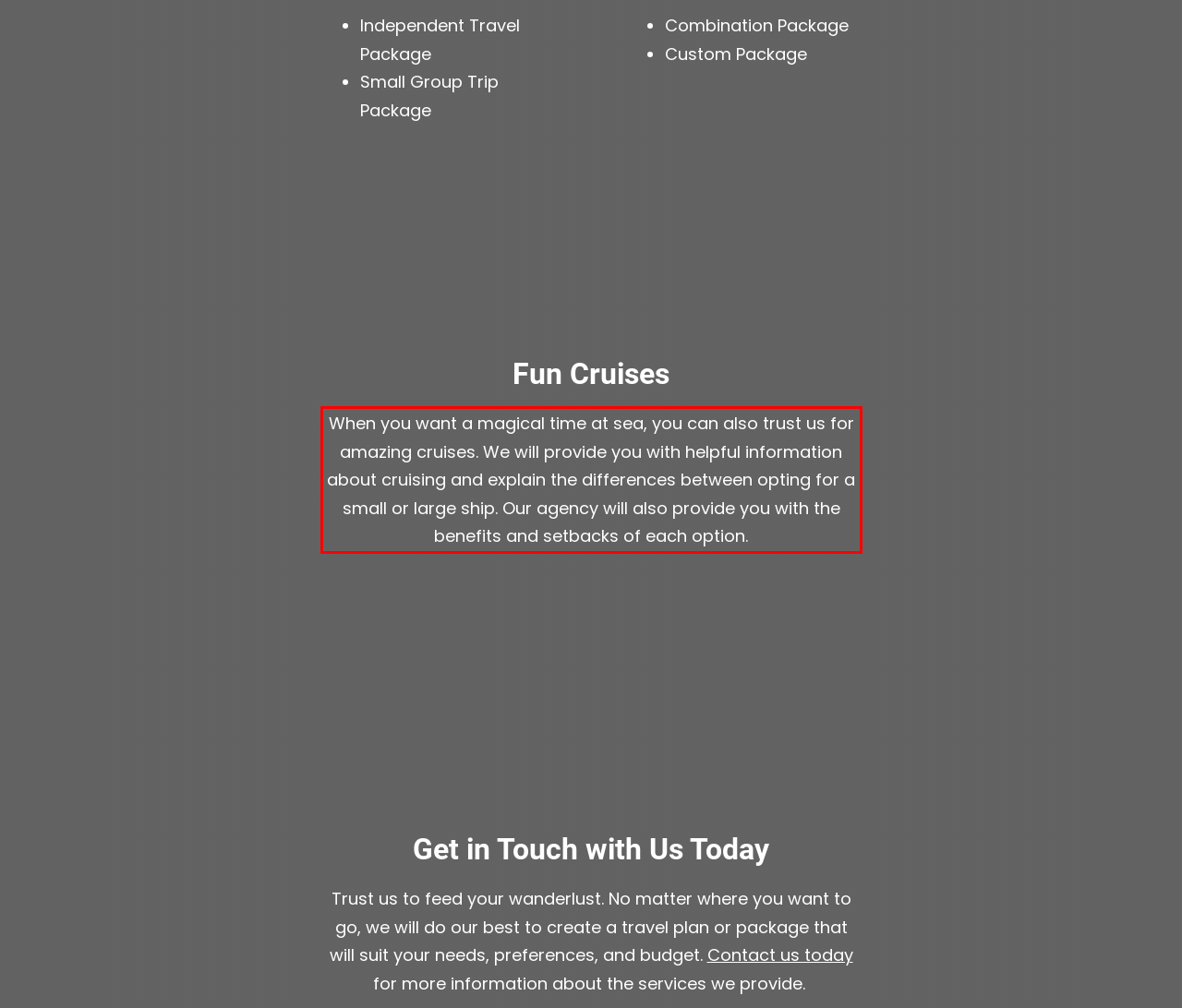From the given screenshot of a webpage, identify the red bounding box and extract the text content within it.

When you want a magical time at sea, you can also trust us for amazing cruises. We will provide you with helpful information about cruising and explain the differences between opting for a small or large ship. Our agency will also provide you with the benefits and setbacks of each option.